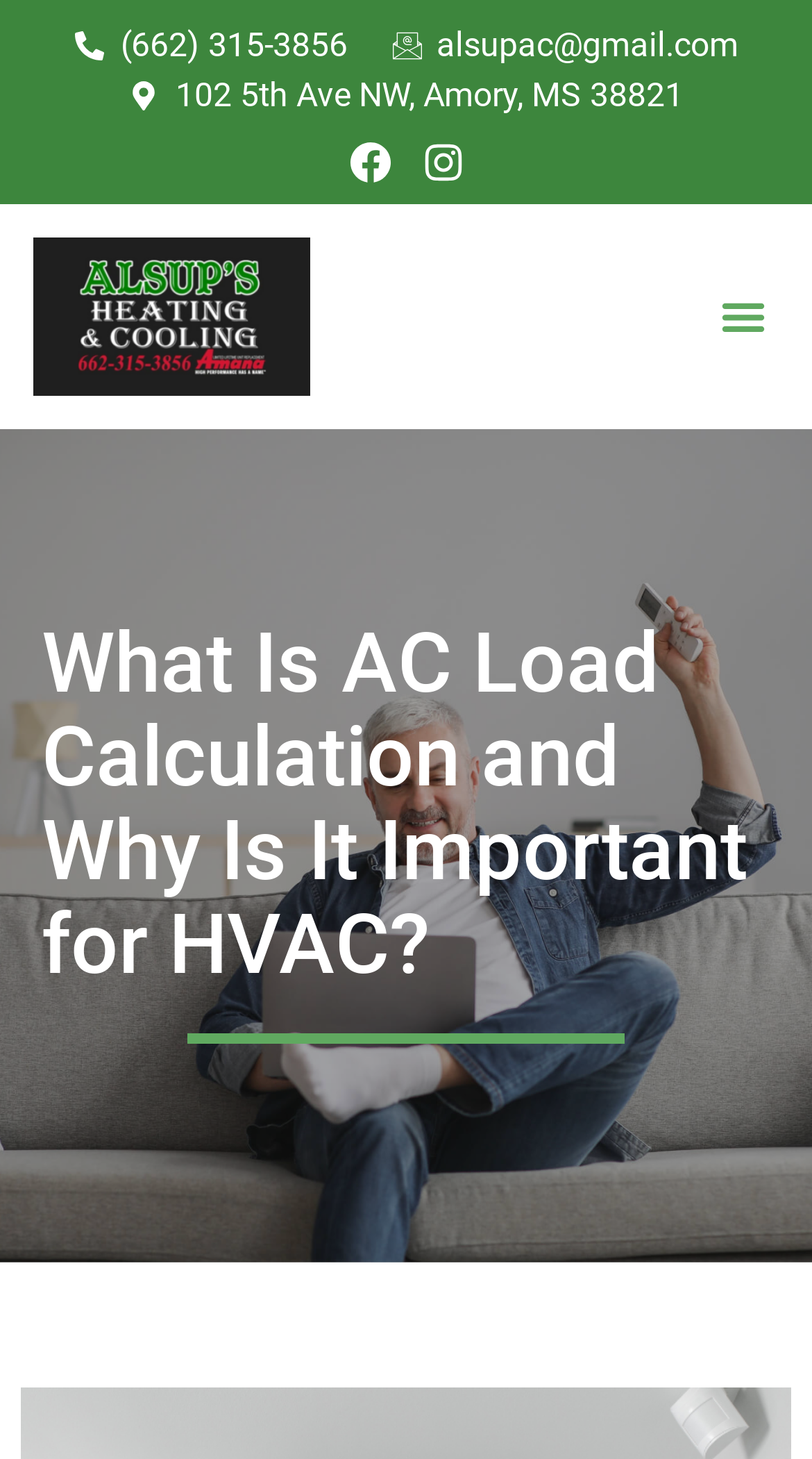Is the menu toggle button expanded?
Look at the image and answer the question using a single word or phrase.

No